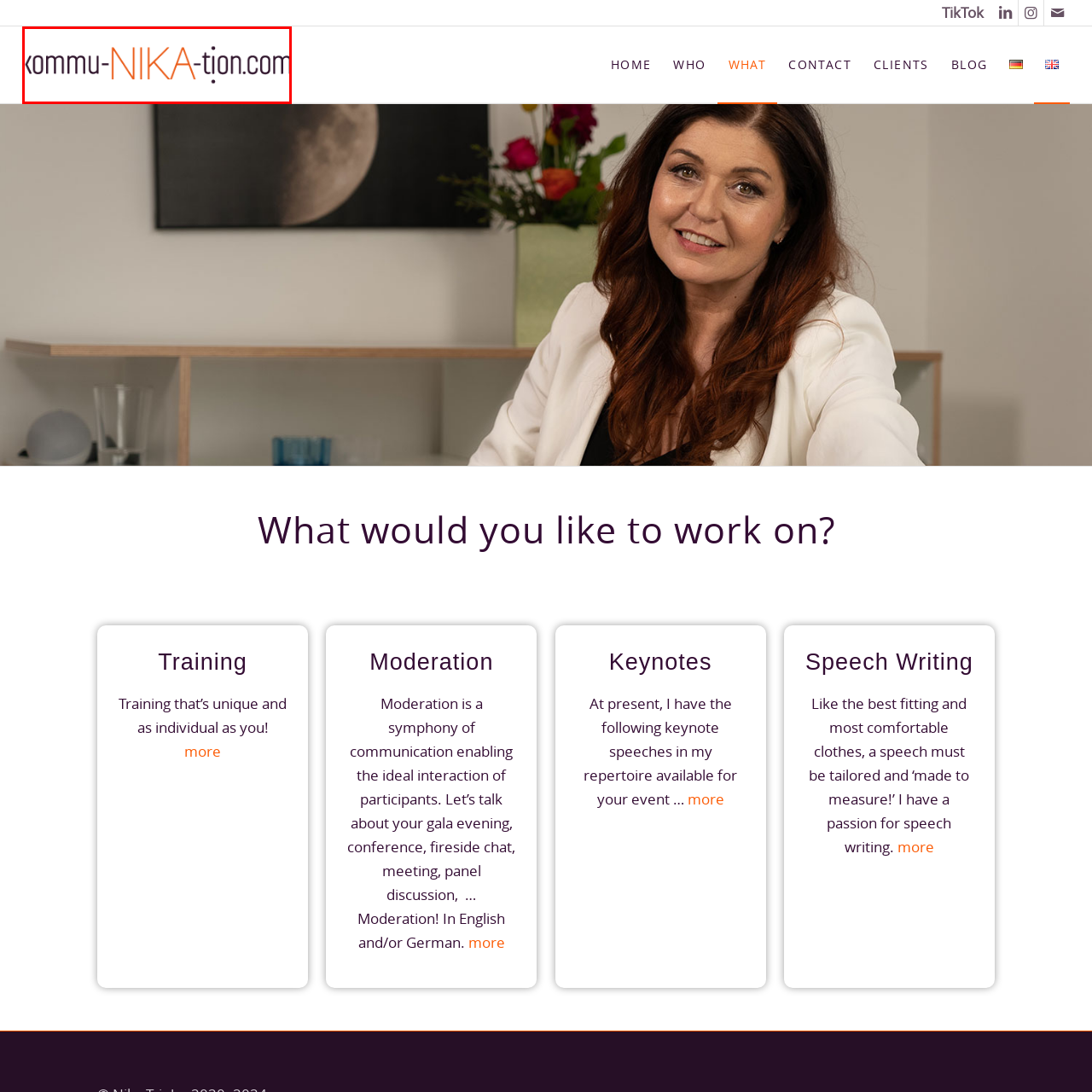Pay close attention to the image within the red perimeter and provide a detailed answer to the question that follows, using the image as your primary source: 
What type of services does the brand offer?

The brand's mission is to foster effective communication in various contexts, indicating that it offers communication services, which is also evident from the professional online presence.